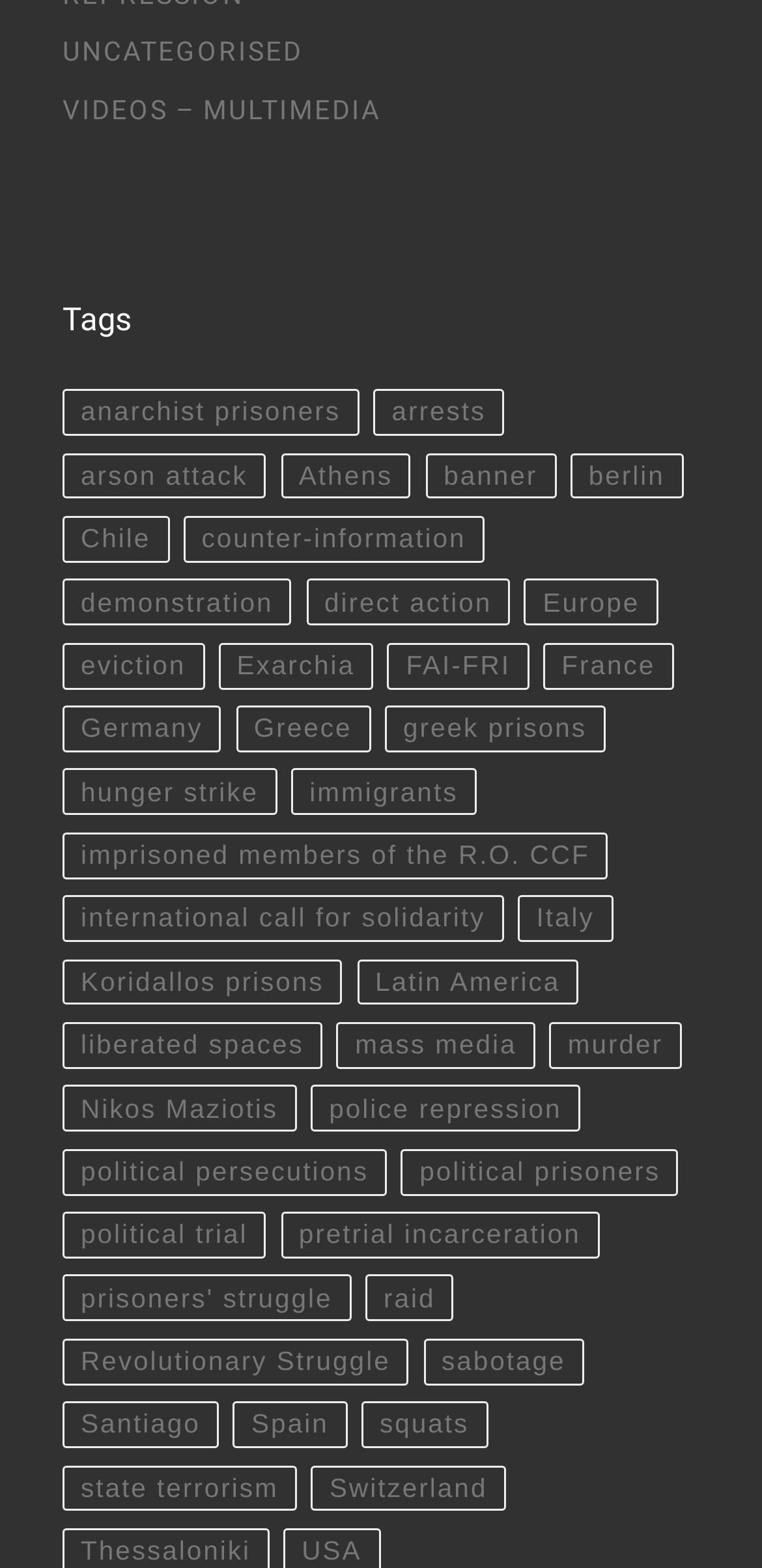Given the element description international call for solidarity, specify the bounding box coordinates of the corresponding UI element in the format (top-left x, top-left y, bottom-right x, bottom-right y). All values must be between 0 and 1.

[0.082, 0.571, 0.661, 0.601]